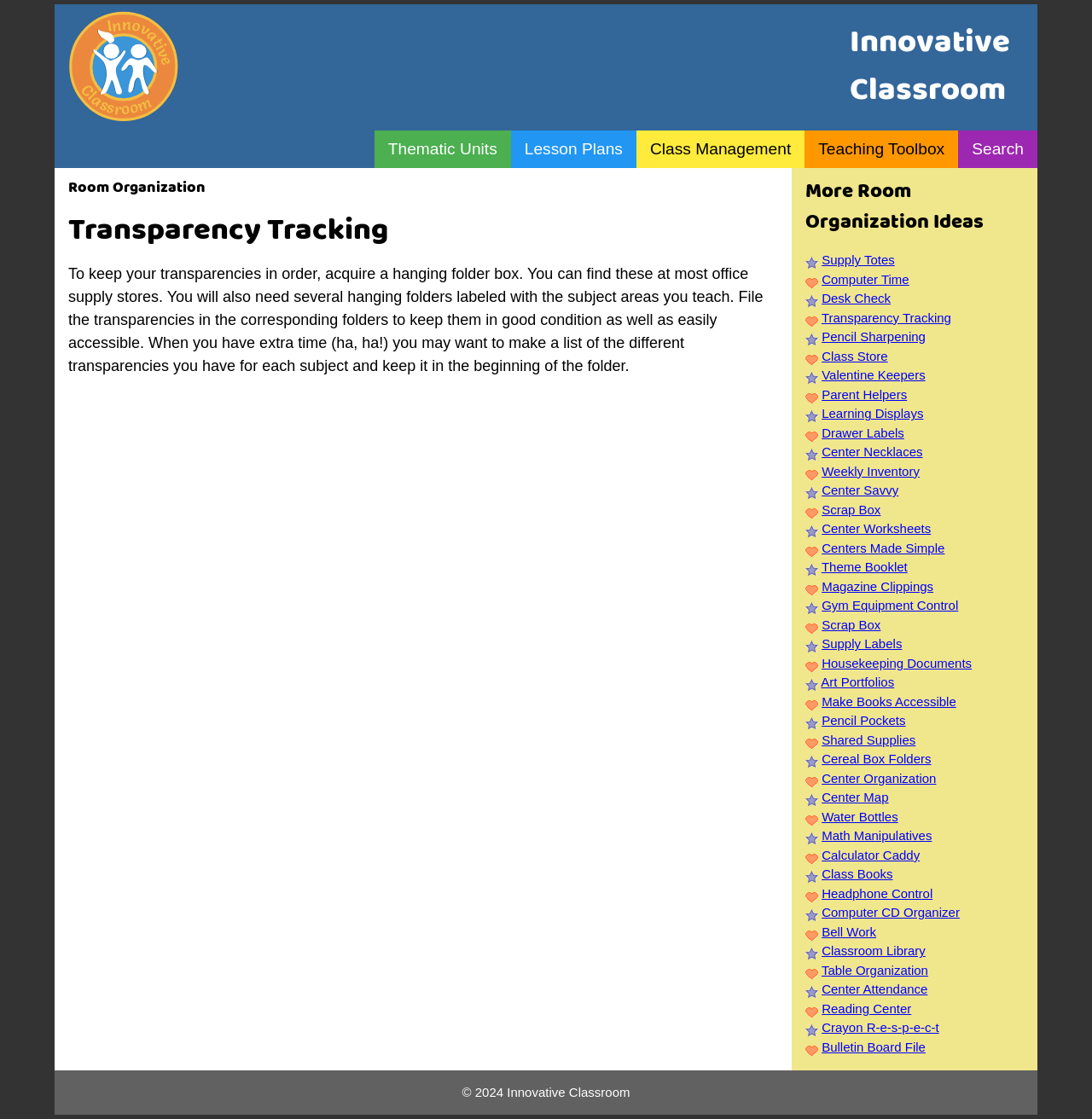How many links are there in the 'More Room Organization Ideas' section?
Look at the image and answer the question with a single word or phrase.

21